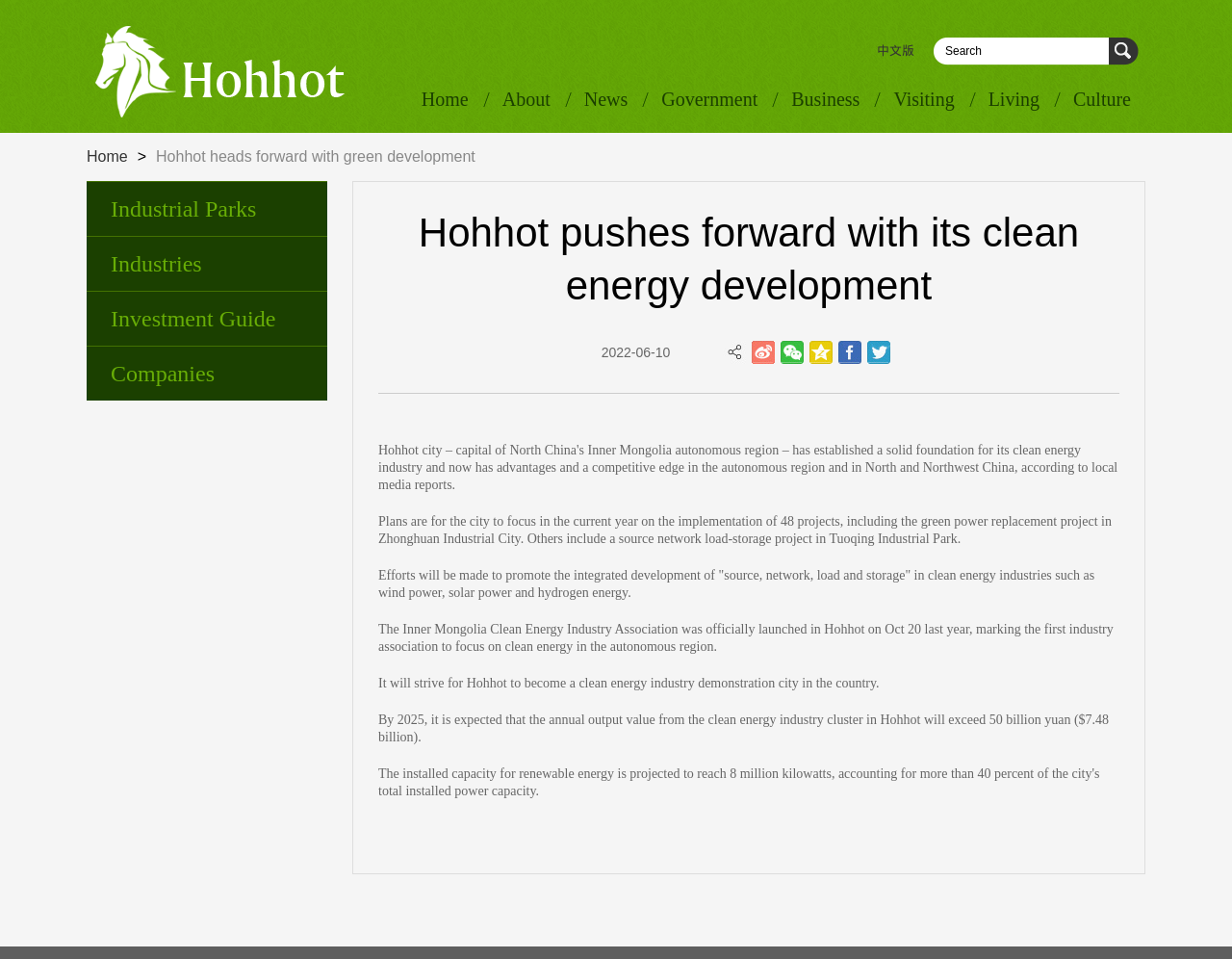Based on the element description Investment Guide, identify the bounding box of the UI element in the given webpage screenshot. The coordinates should be in the format (top-left x, top-left y, bottom-right x, bottom-right y) and must be between 0 and 1.

[0.07, 0.303, 0.266, 0.36]